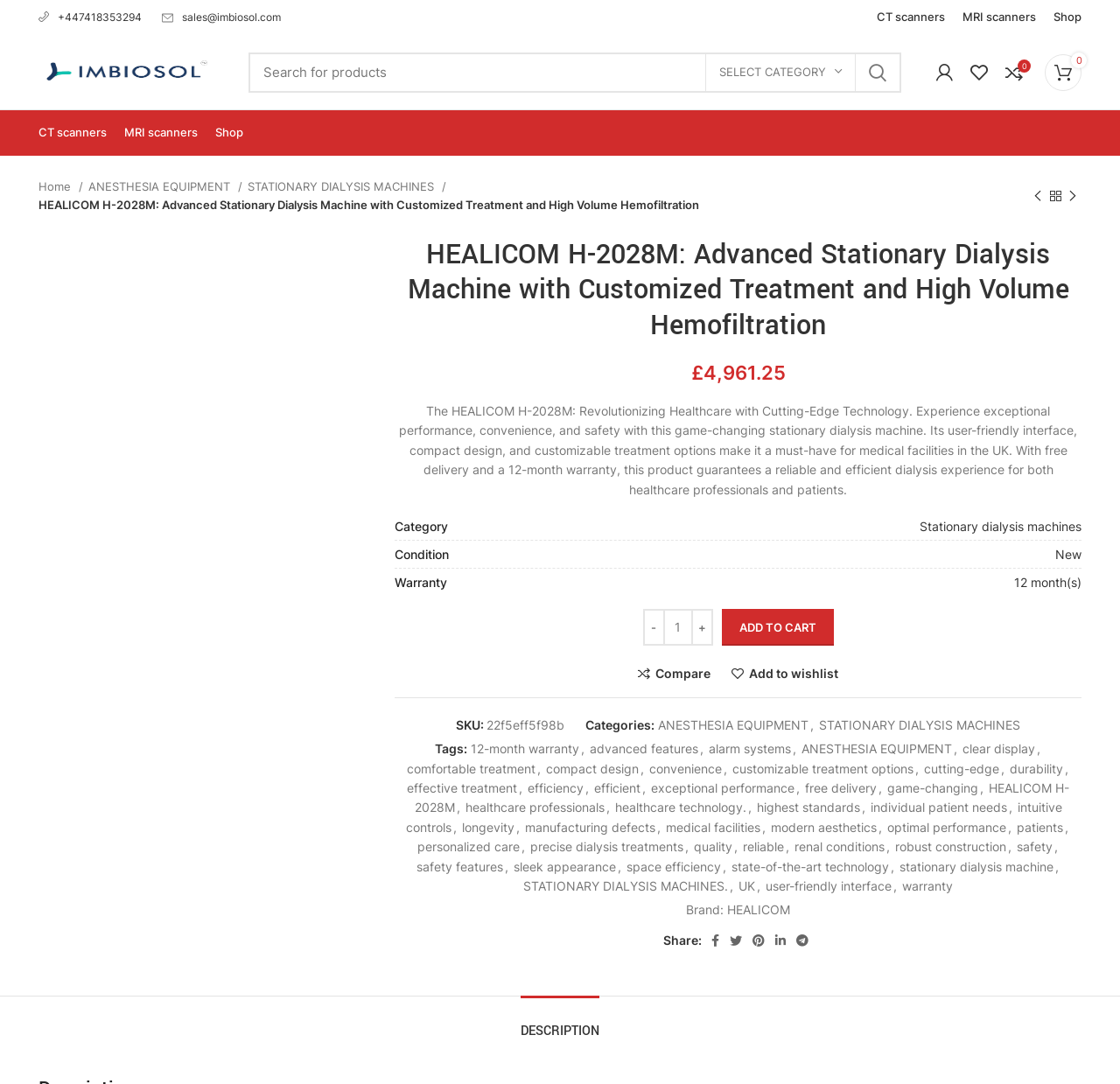Determine the bounding box coordinates for the region that must be clicked to execute the following instruction: "Add to wishlist".

[0.653, 0.616, 0.749, 0.627]